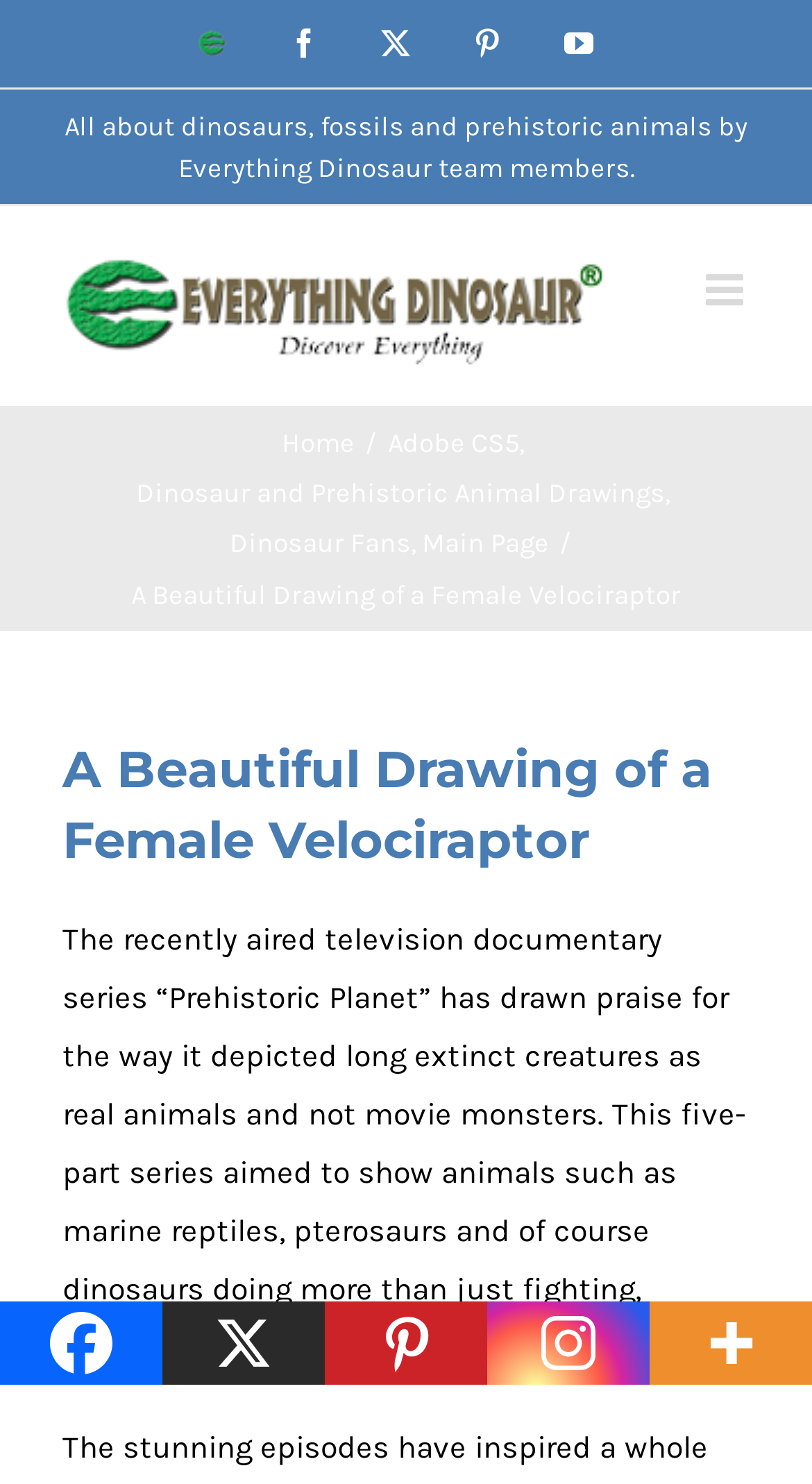Give a one-word or one-phrase response to the question:
What is the subject of the drawing mentioned on the webpage?

Female Velociraptor